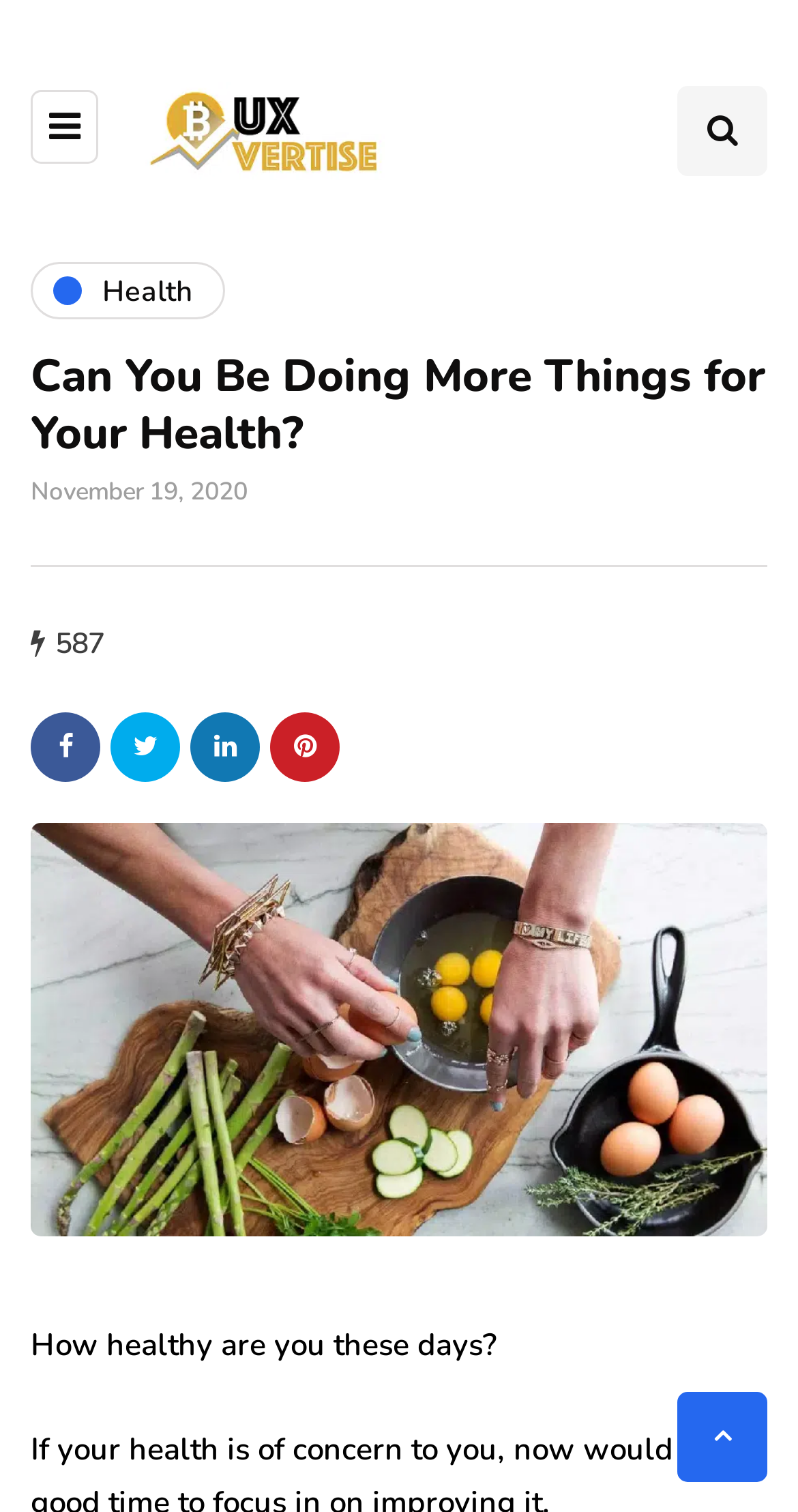Answer the following query with a single word or phrase:
What is the category of the article?

Health